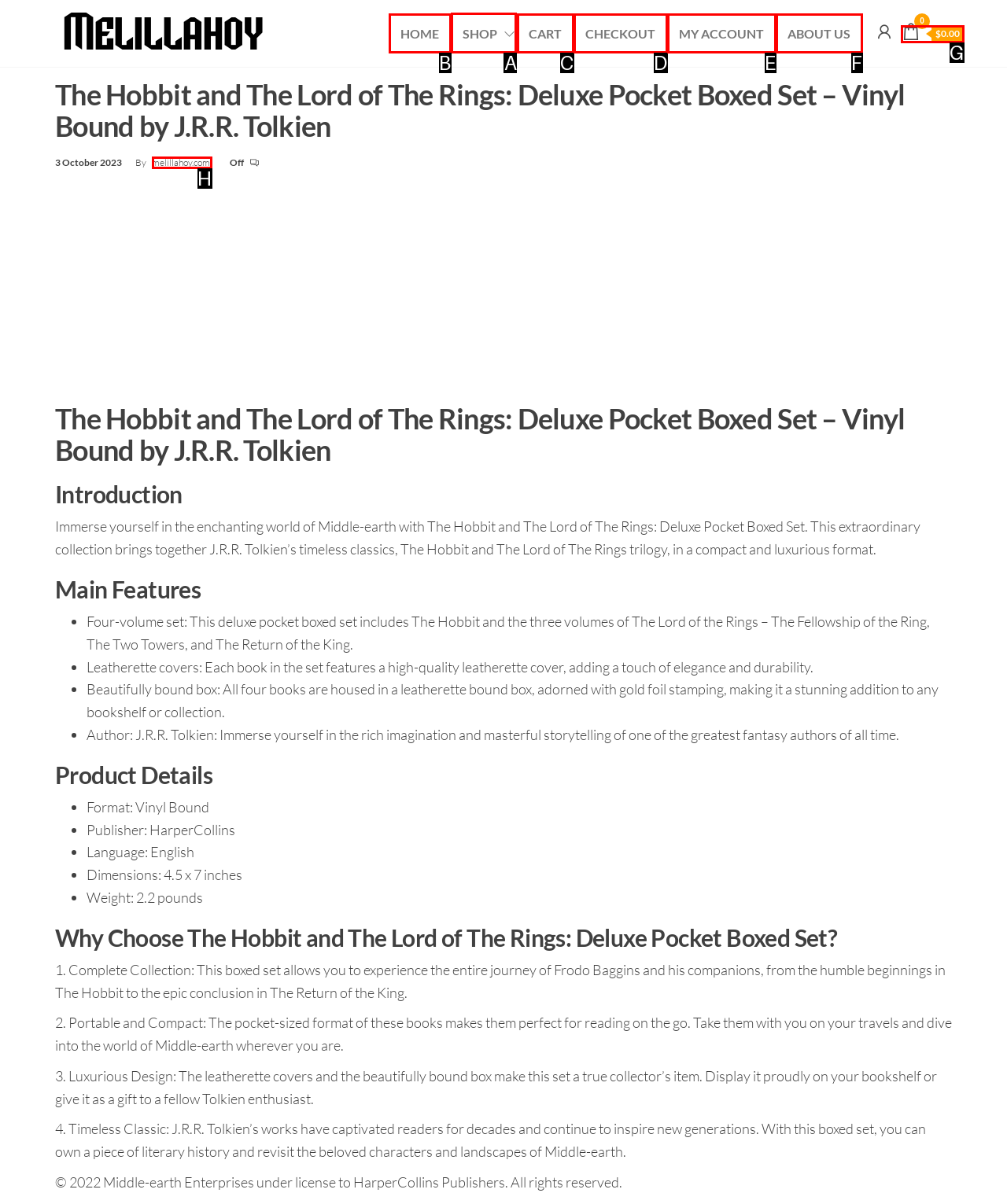Given the task: Go to SHOP, point out the letter of the appropriate UI element from the marked options in the screenshot.

A